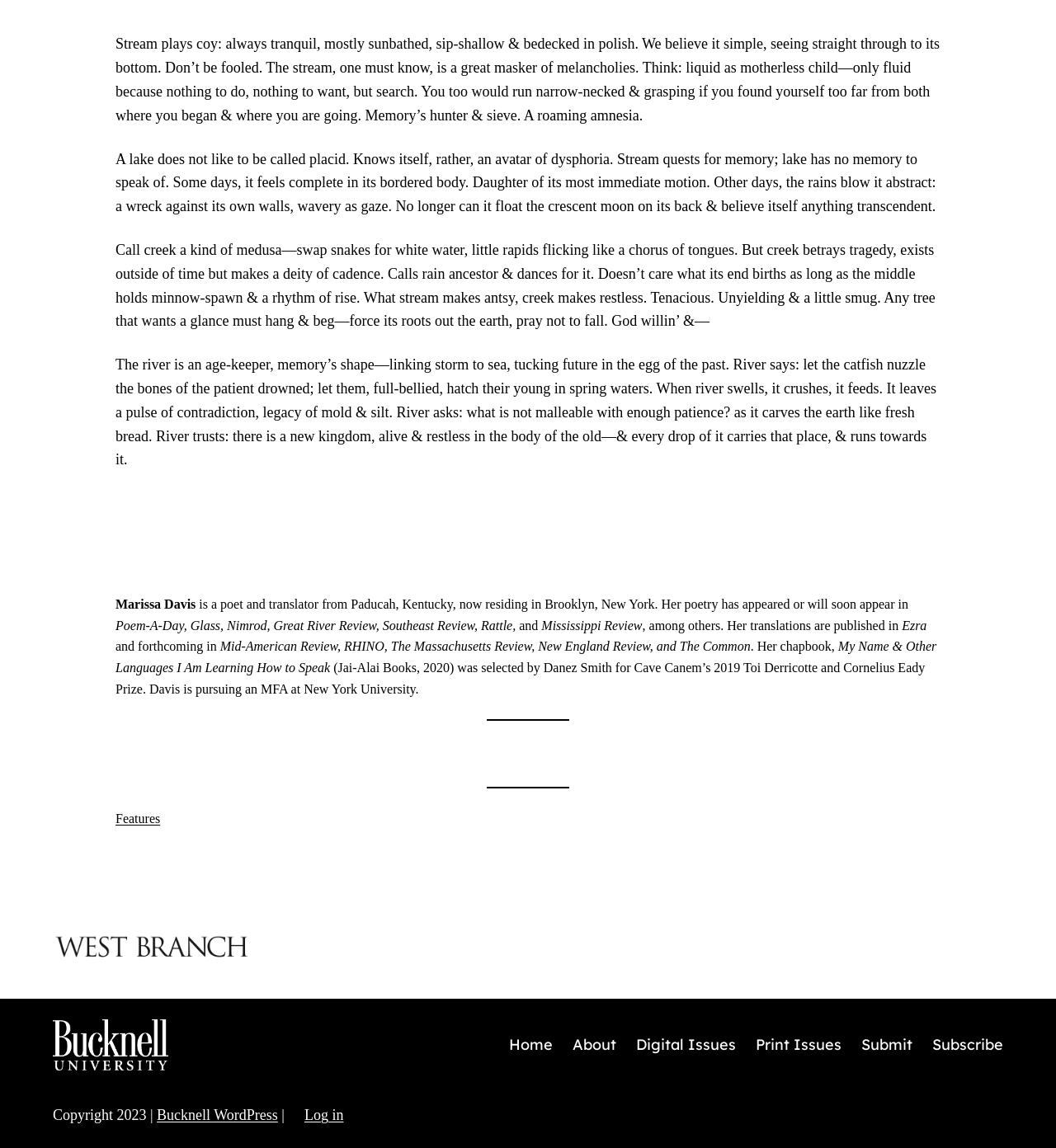Extract the bounding box coordinates for the HTML element that matches this description: "Features". The coordinates should be four float numbers between 0 and 1, i.e., [left, top, right, bottom].

[0.109, 0.707, 0.152, 0.719]